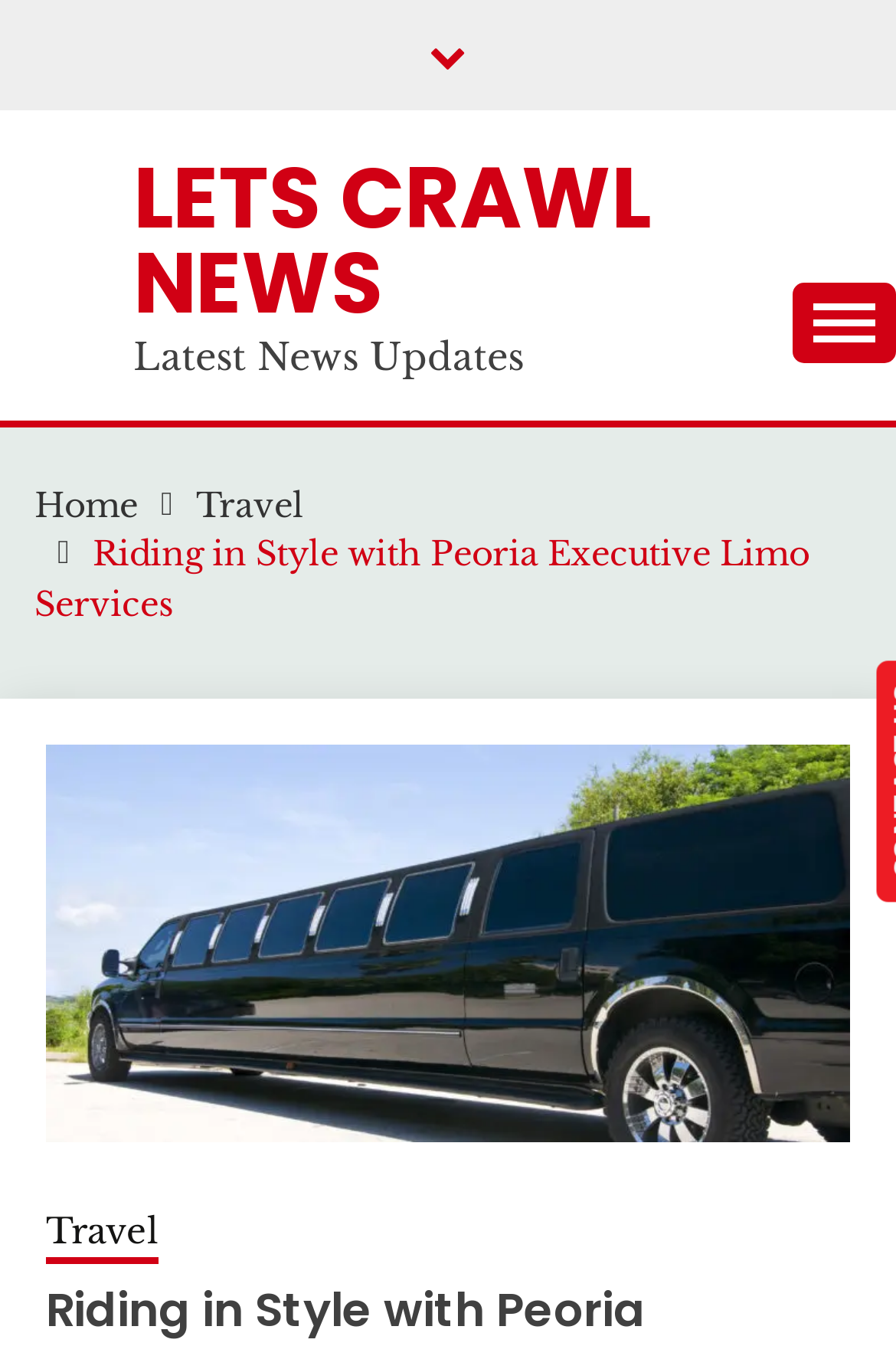Based on the image, provide a detailed and complete answer to the question: 
What is the purpose of the button with no text?

I found a button element with no text, but it has an attribute 'controls' with the value 'primary-menu'. This suggests that the button is used to control or toggle the primary menu, so its purpose is likely to be a menu control.